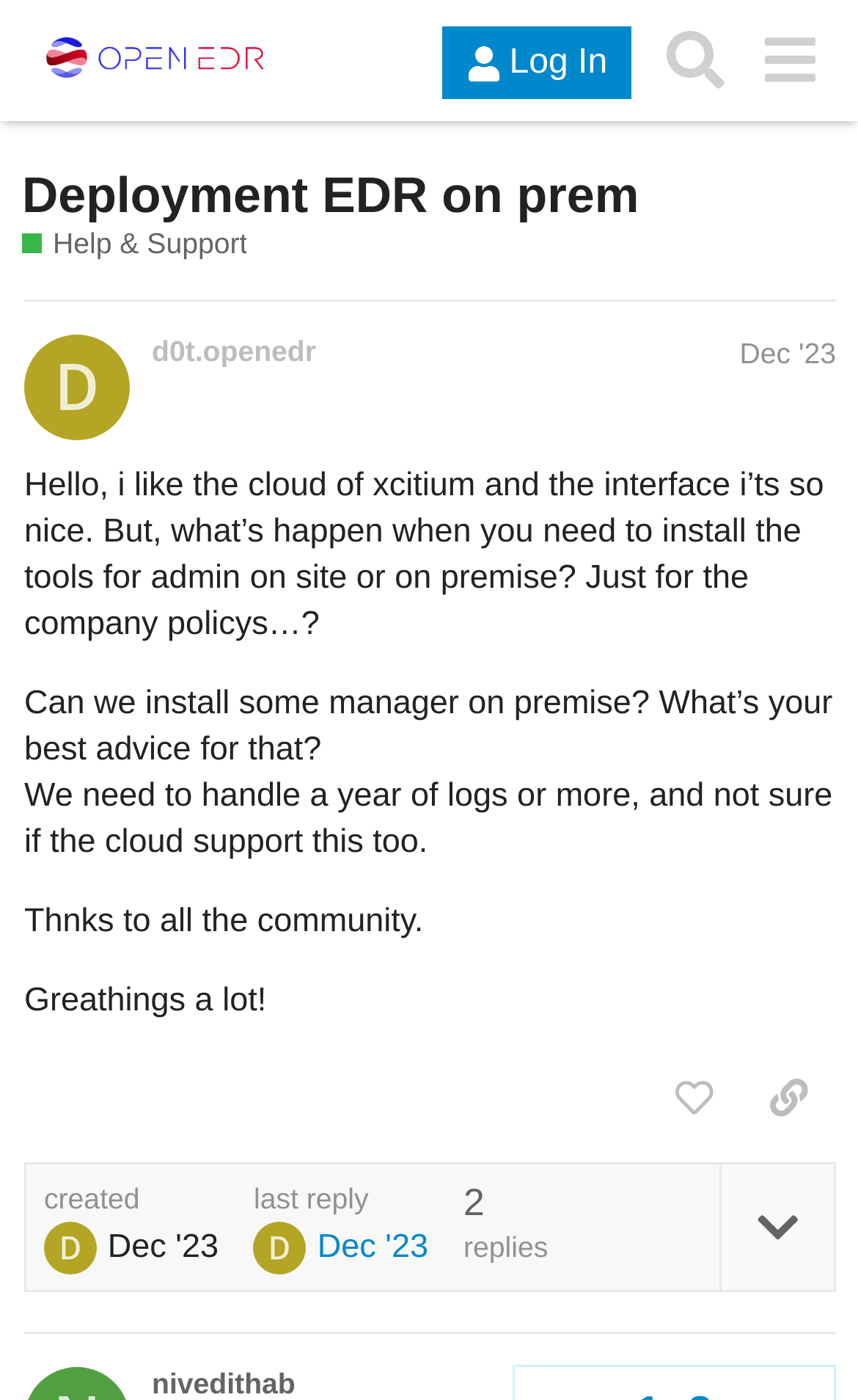Answer with a single word or phrase: 
Is there a search button on the page?

Yes